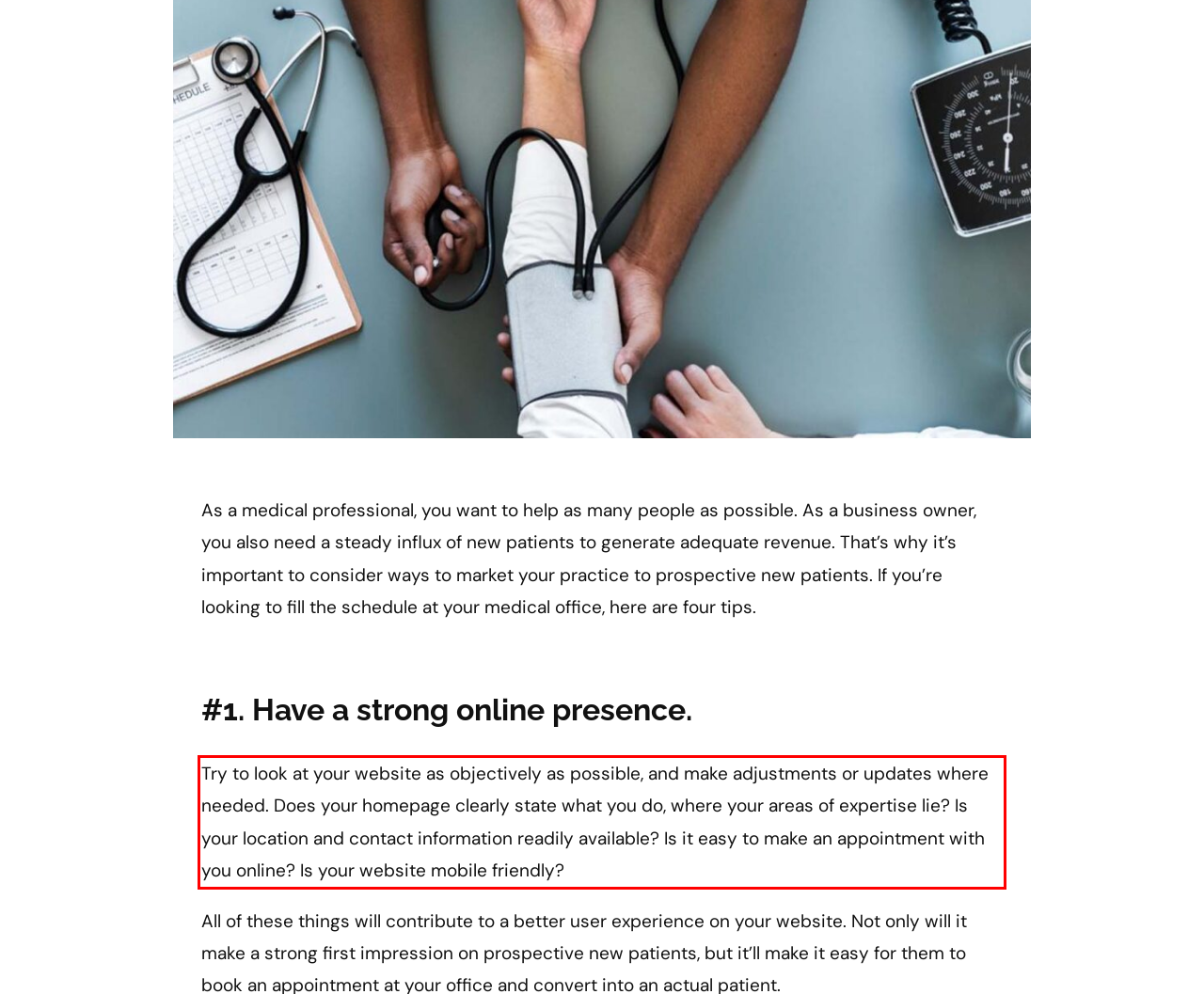Please examine the screenshot of the webpage and read the text present within the red rectangle bounding box.

Try to look at your website as objectively as possible, and make adjustments or updates where needed. Does your homepage clearly state what you do, where your areas of expertise lie? Is your location and contact information readily available? Is it easy to make an appointment with you online? Is your website mobile friendly?